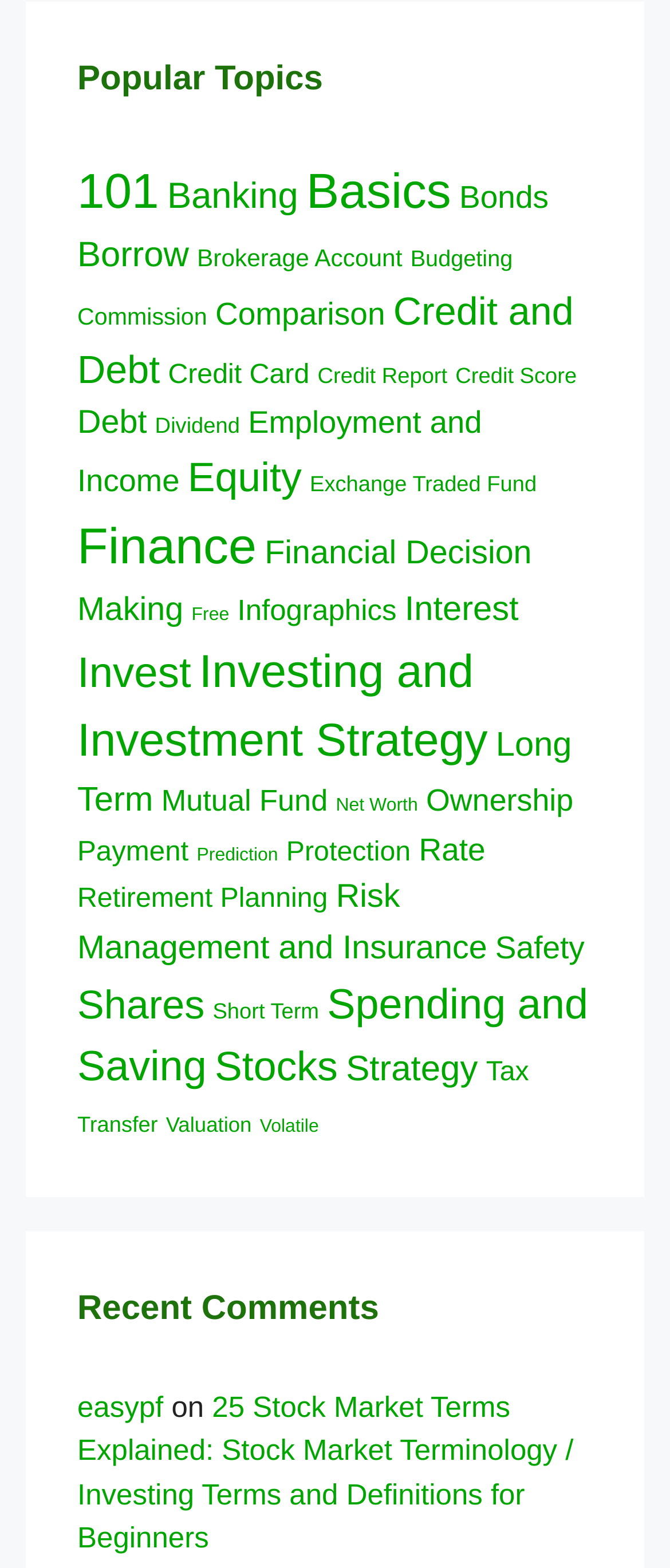Based on the image, provide a detailed and complete answer to the question: 
What is the topic with the most items?

I looked at the number of items in parentheses for each topic and found that 'Finance' has the most items with 333 items.